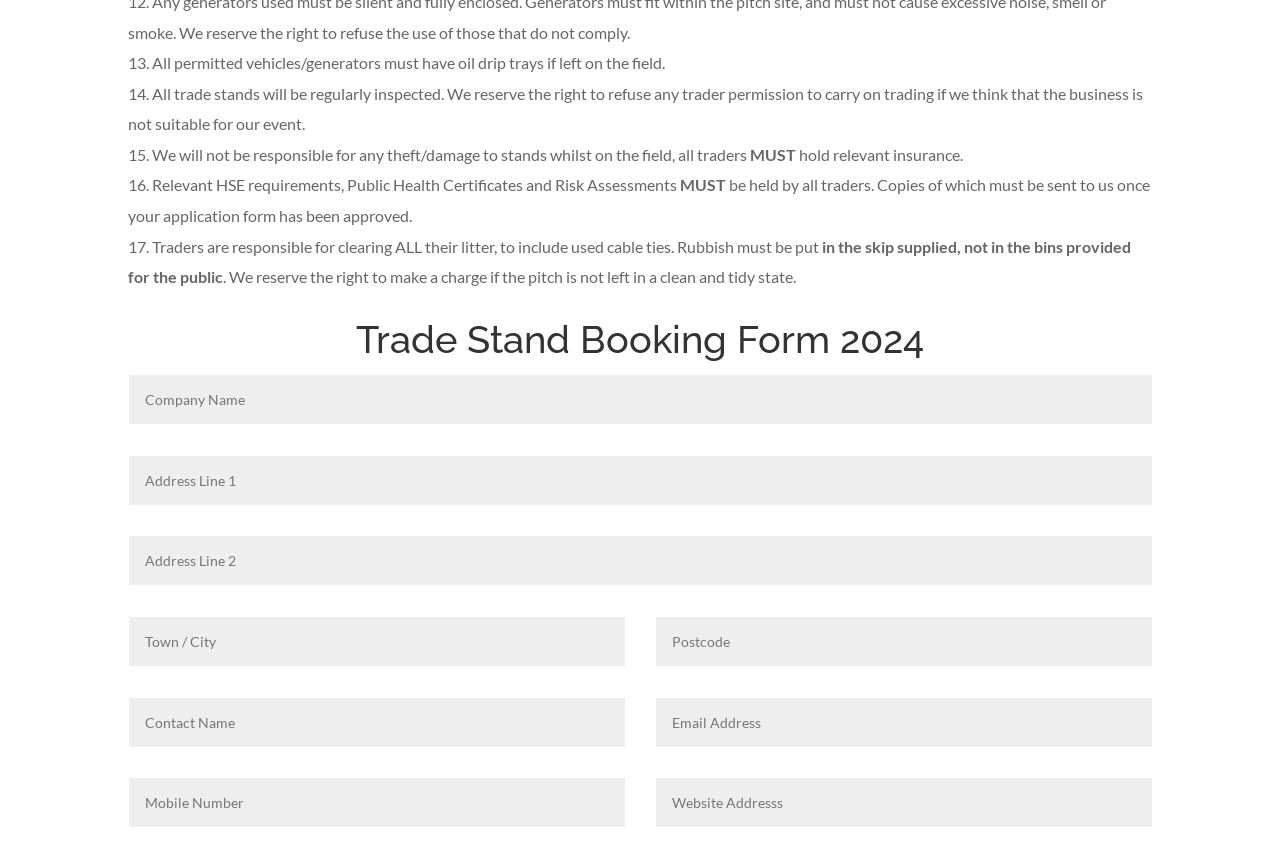Provide the bounding box coordinates for the UI element that is described by this text: "name="et_pb_contact_address_2_0" placeholder="Address Line 2"". The coordinates should be in the form of four float numbers between 0 and 1: [left, top, right, bottom].

[0.101, 0.635, 0.9, 0.693]